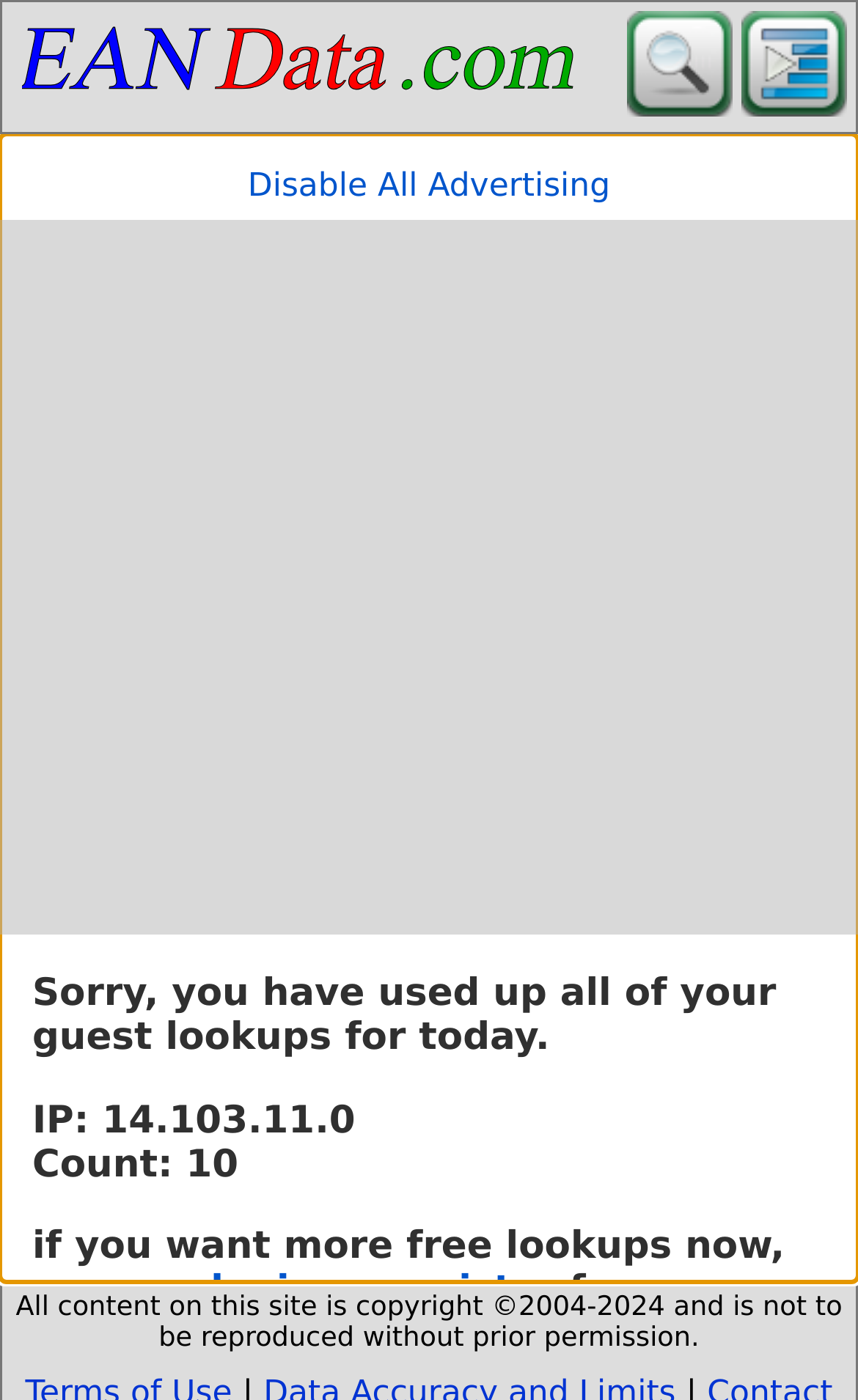Identify the bounding box for the UI element described as: "Disable All Advertising". The coordinates should be four float numbers between 0 and 1, i.e., [left, top, right, bottom].

[0.289, 0.119, 0.711, 0.146]